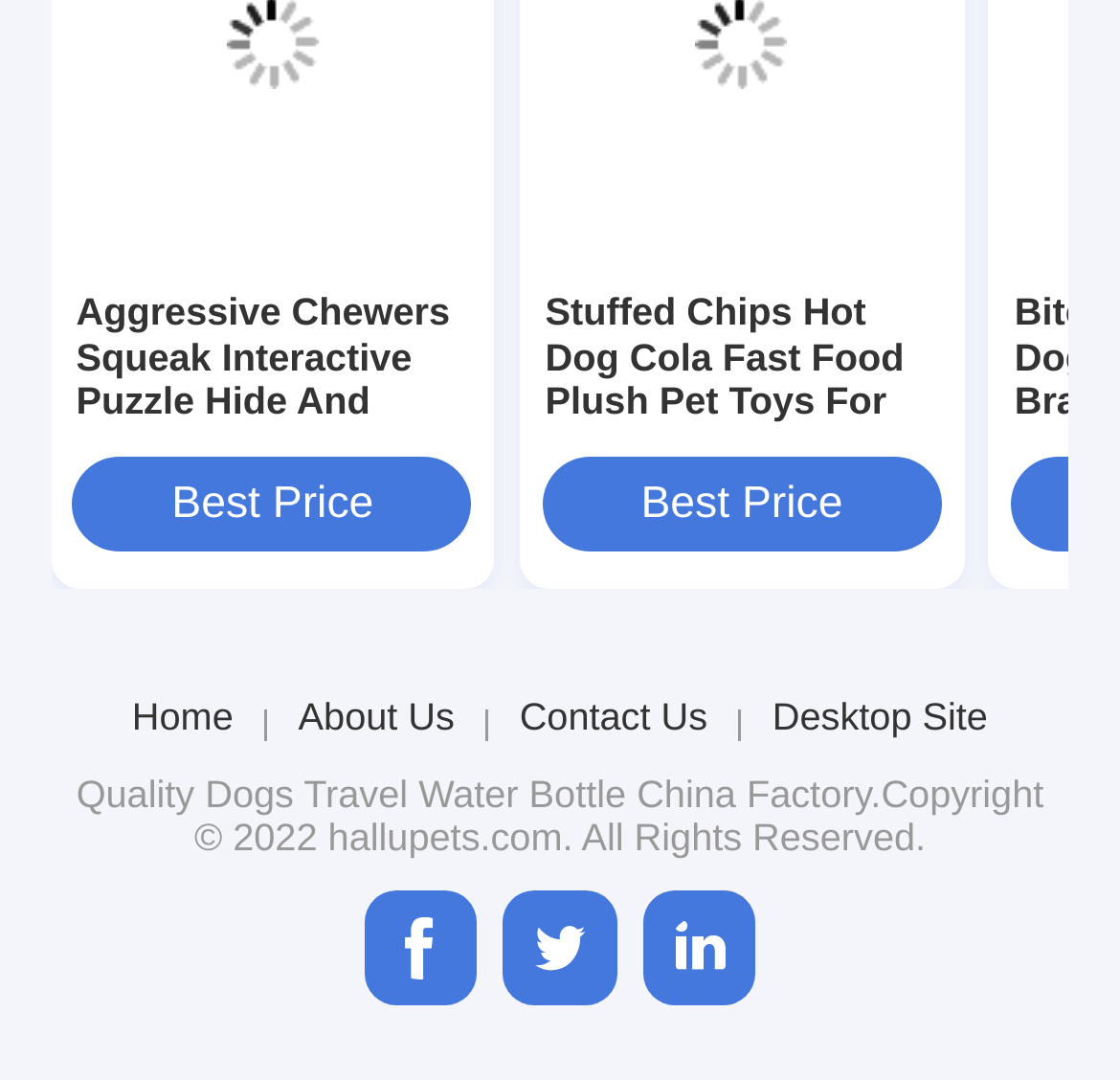Please identify the bounding box coordinates of the region to click in order to complete the given instruction: "View Aggressive Chewers Squeak Interactive Puzzle Hide And Seek Plush Chew Dog Pet Toys". The coordinates should be four float numbers between 0 and 1, i.e., [left, top, right, bottom].

[0.068, 0.269, 0.419, 0.474]